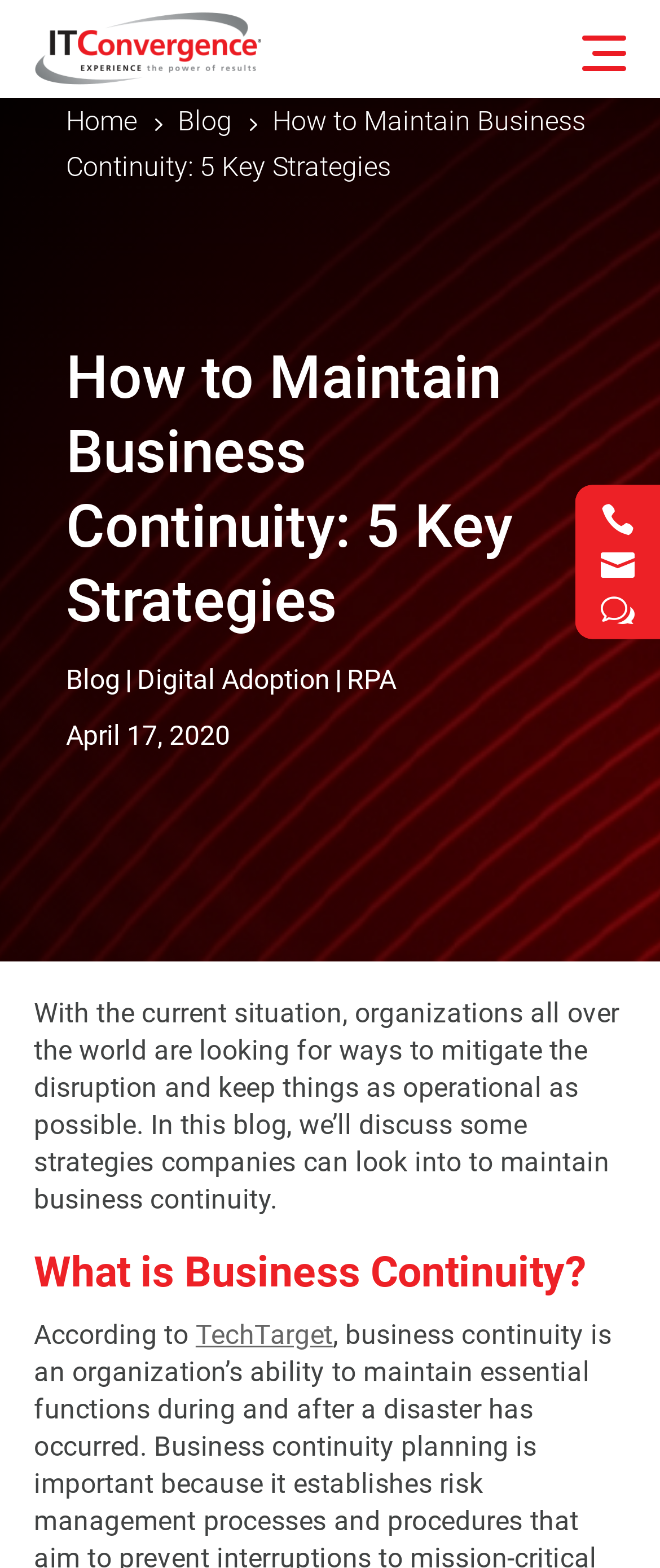Please provide a one-word or phrase answer to the question: 
What is the main topic of the blog post?

Business Continuity